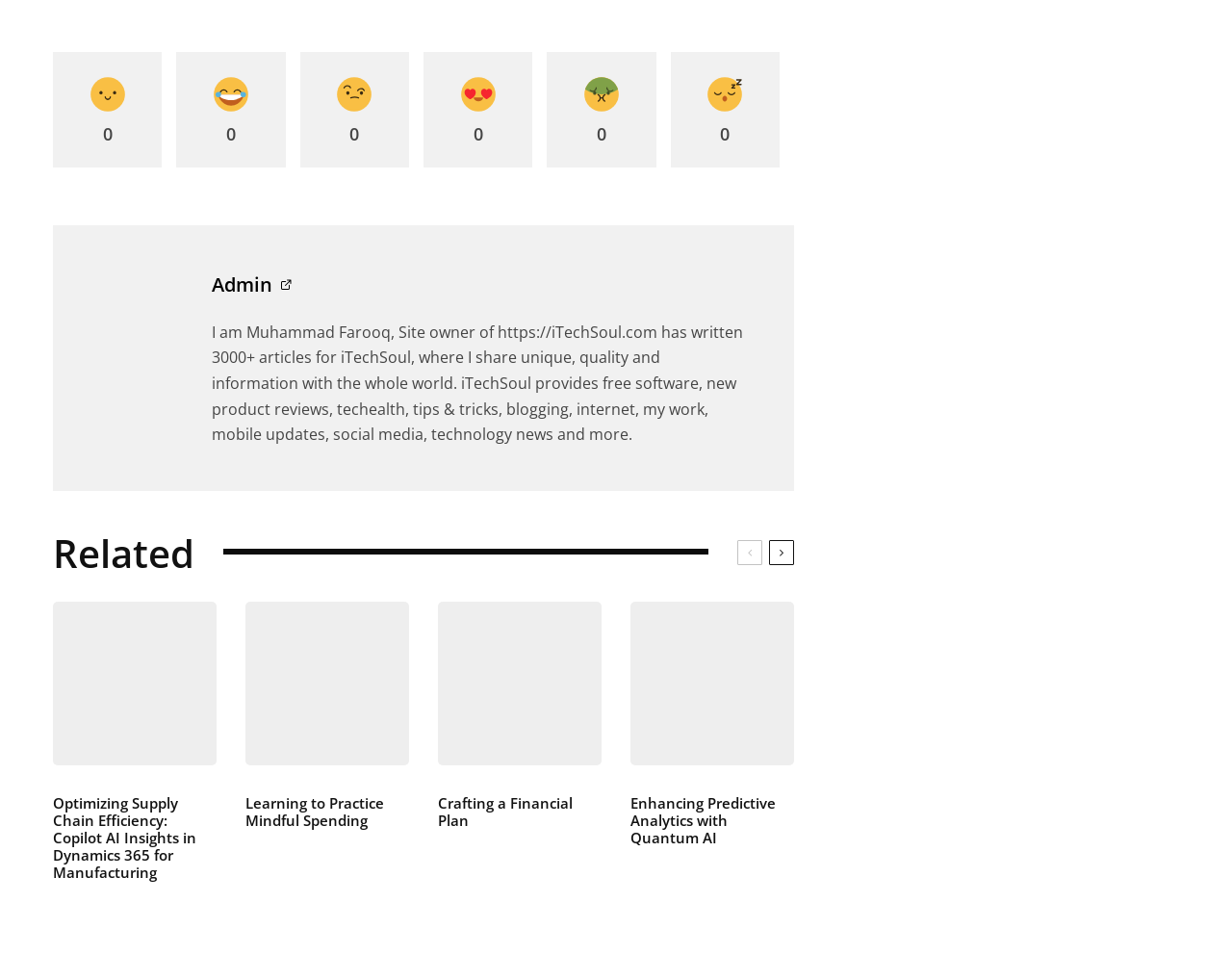From the details in the image, provide a thorough response to the question: Who is the site owner of iTechSoul?

The site owner's name is mentioned in the static text element with ID 786, which describes the site owner as 'I am Muhammad Farooq, Site owner of https://iTechSoul.com...'.